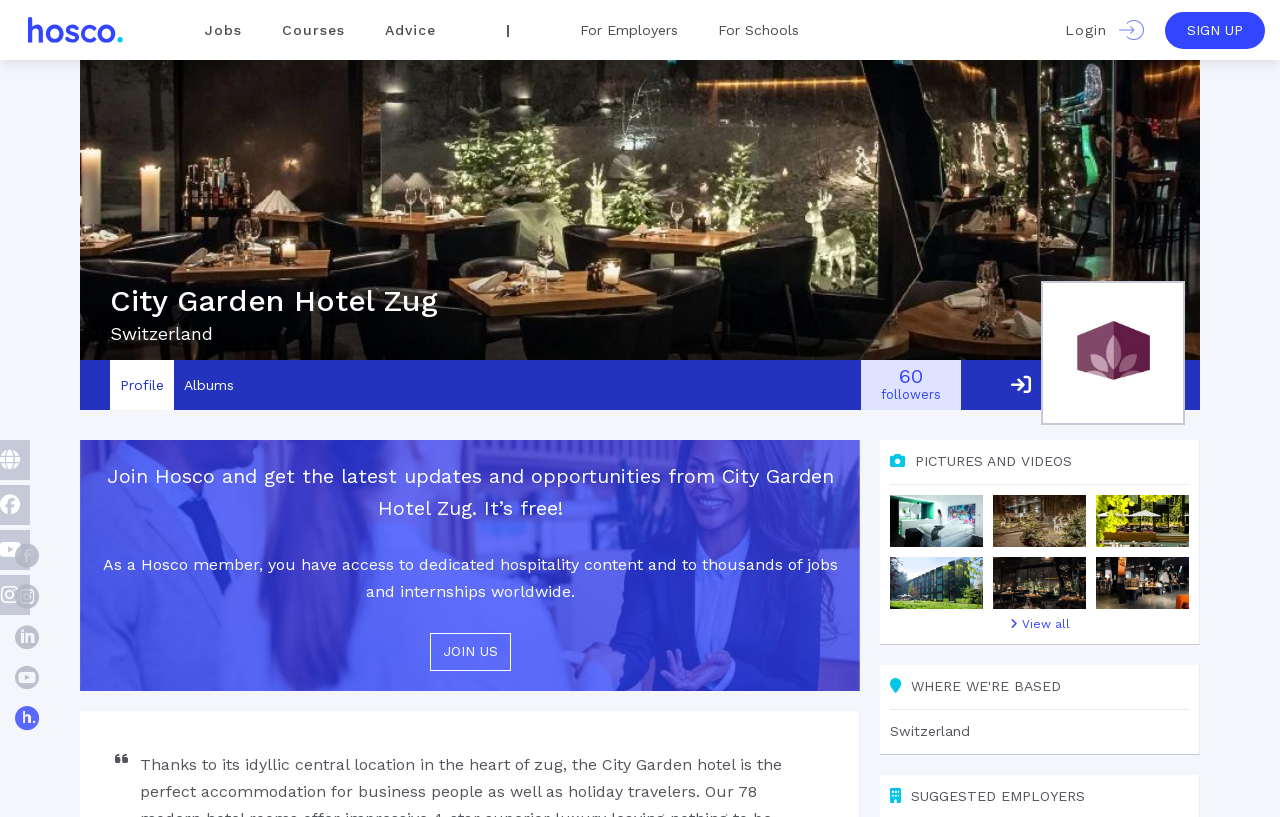Answer the following in one word or a short phrase: 
How many followers does the hotel have?

60